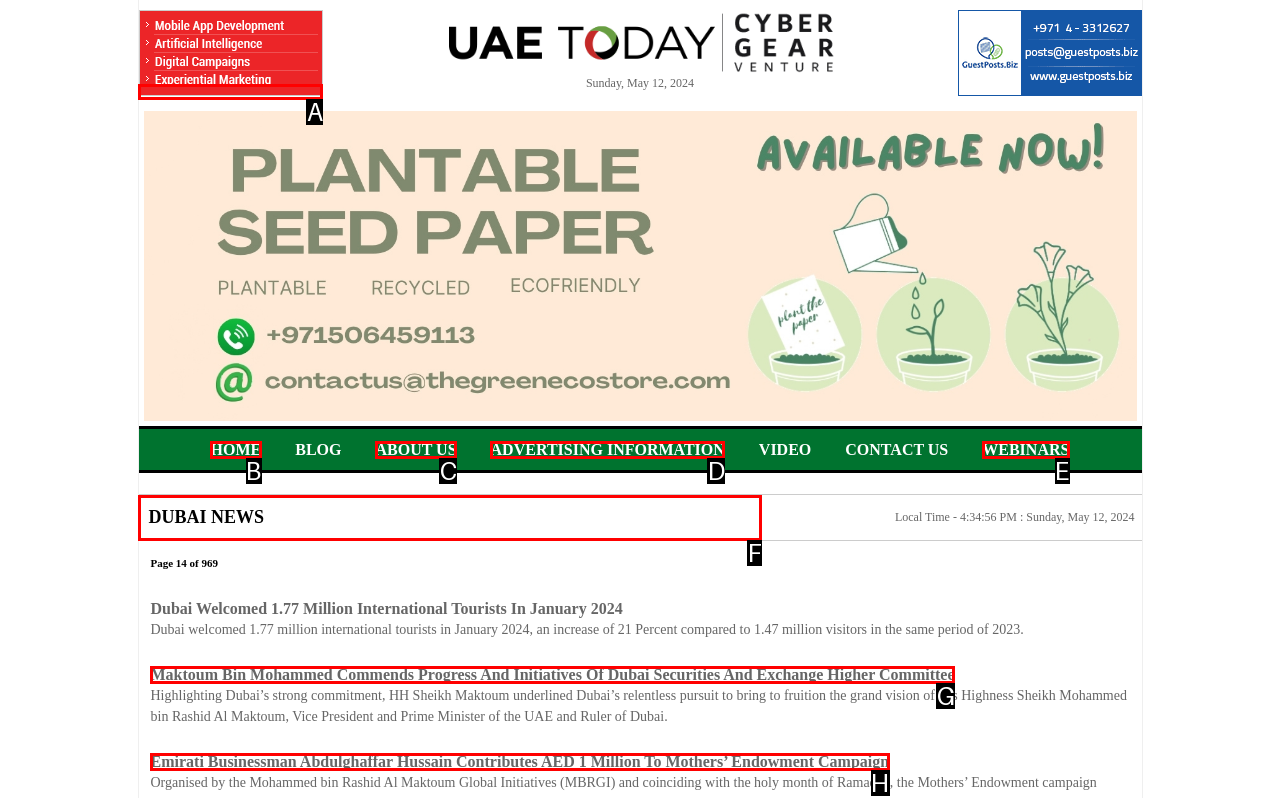Identify the HTML element to click to fulfill this task: View the 'DUBAI NEWS' section
Answer with the letter from the given choices.

F